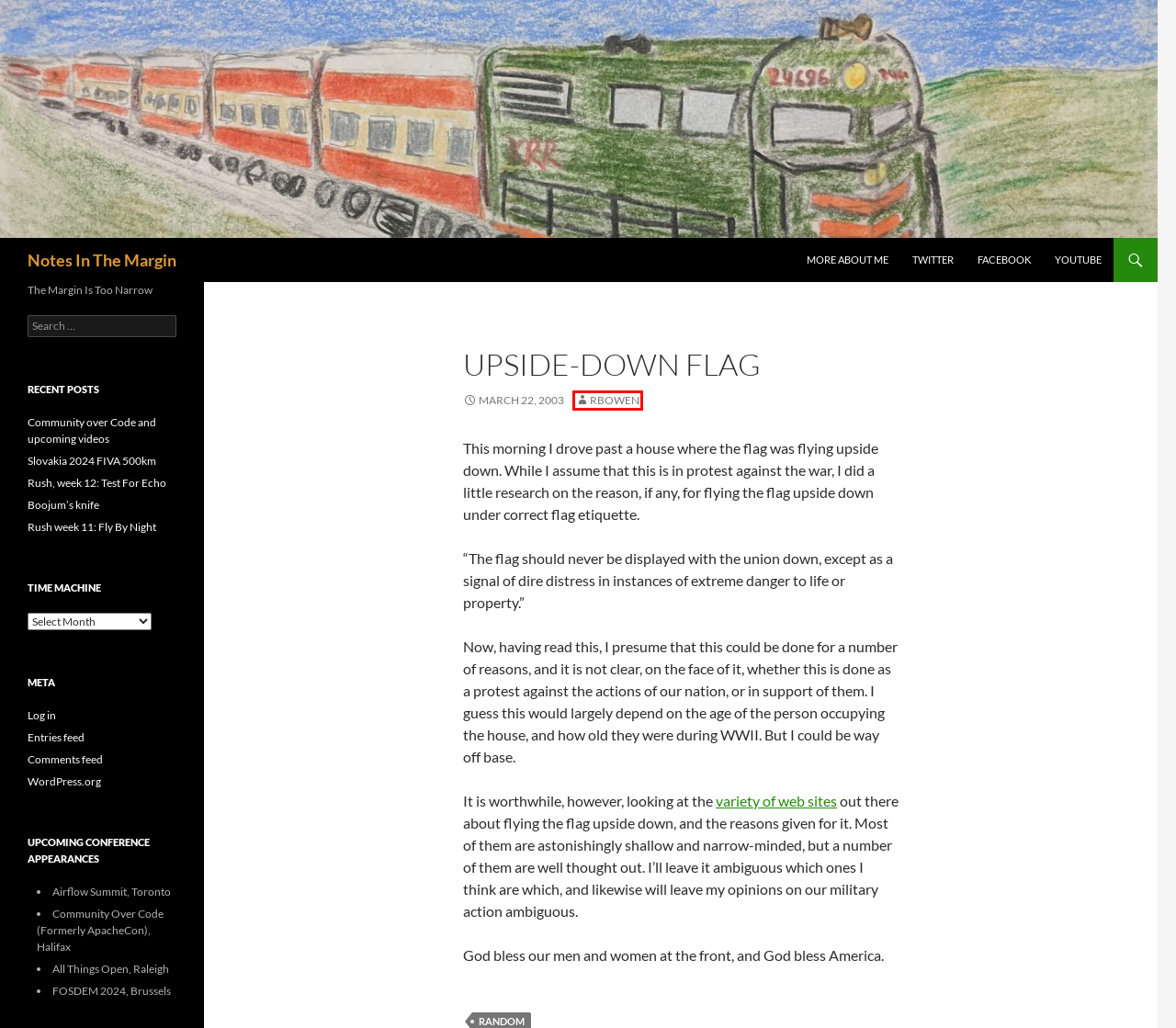Examine the screenshot of the webpage, which includes a red bounding box around an element. Choose the best matching webpage description for the page that will be displayed after clicking the element inside the red bounding box. Here are the candidates:
A. Rush, week 12: Test For Echo | Notes In The Margin
B. Notes In The Margin
C. Blog Tool, Publishing Platform, and CMS – WordPress.org
D. Notes In The Margin | The Margin Is Too Narrow
E. rbowen | Notes In The Margin
F. Rush week 11: Fly By Night | Notes In The Margin
G. Comments for Notes In The Margin
H. Community over Code and upcoming videos | Notes In The Margin

E